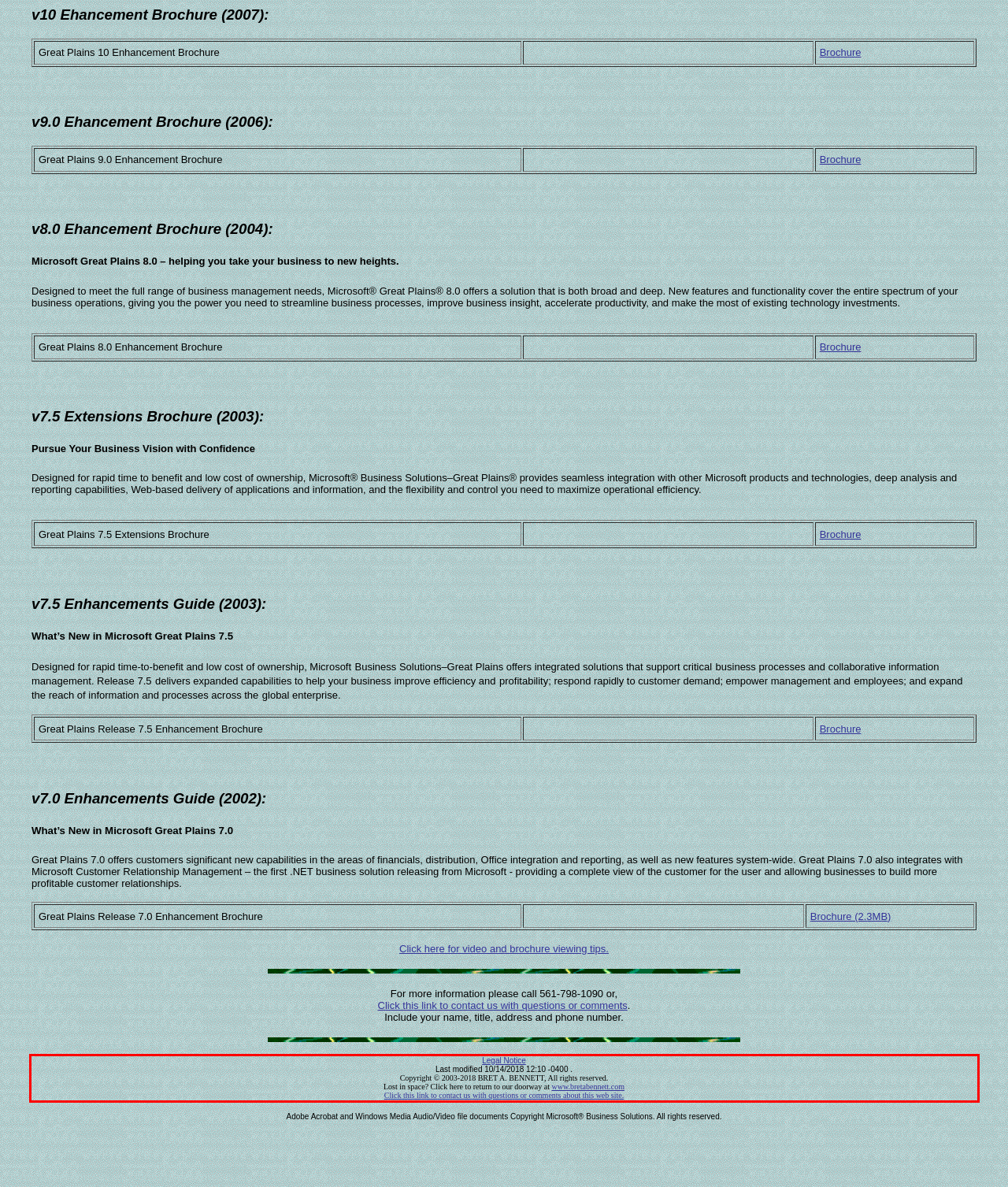Given a webpage screenshot, locate the red bounding box and extract the text content found inside it.

Legal Notice Last modified 10/14/2018 12:10 -0400 . Copyright © 2003-2018 BRET A. BENNETT, All rights reserved. Lost in space? Click here to return to our doorway at www.bretabennett.com Click this link to contact us with questions or comments about this web site.